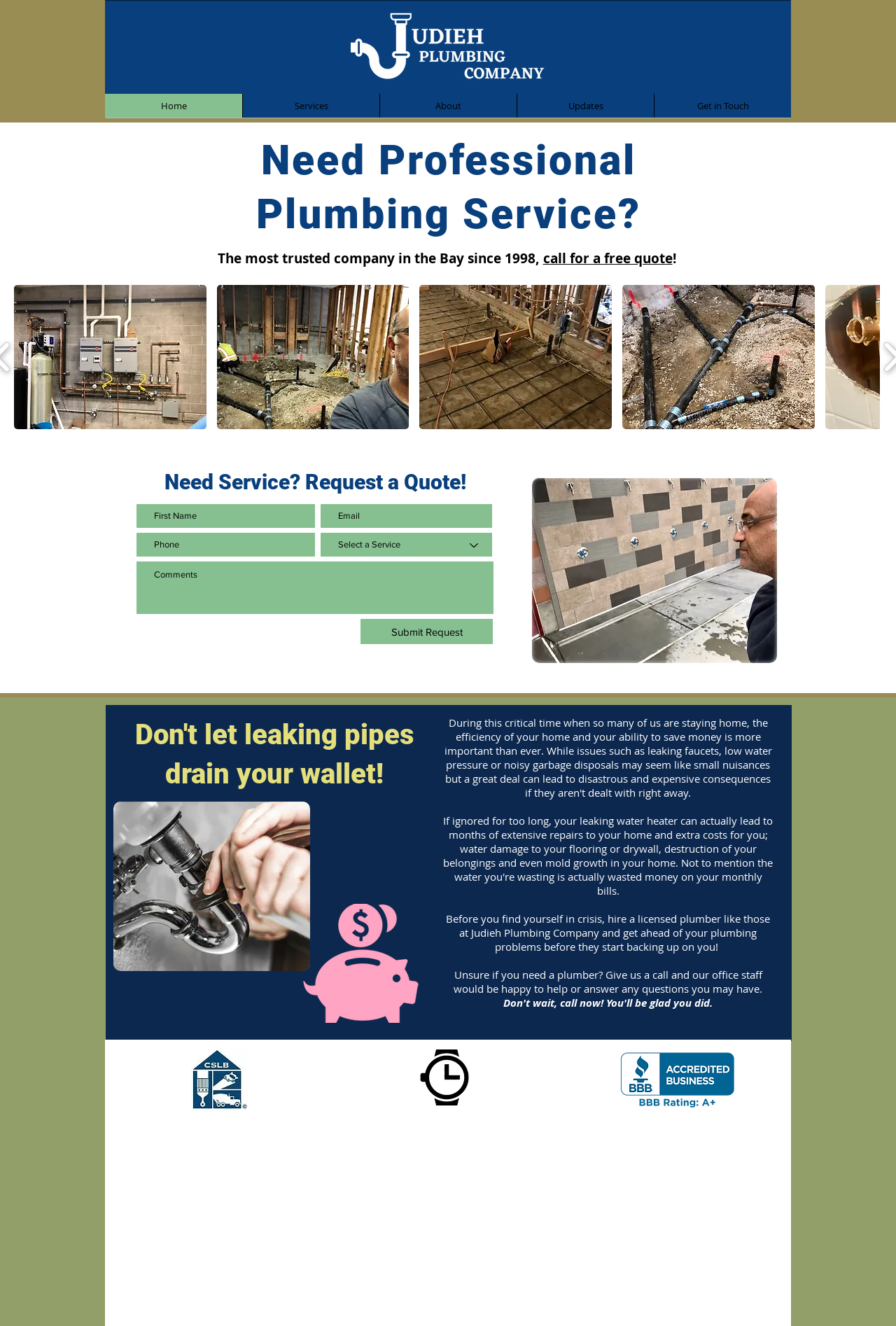Find the bounding box coordinates for the UI element whose description is: "aria-describedby="describedby_item-3-comp-jjmwcbk74" aria-label="ABS pipe replacement"". The coordinates should be four float numbers between 0 and 1, in the format [left, top, right, bottom].

[0.695, 0.215, 0.909, 0.324]